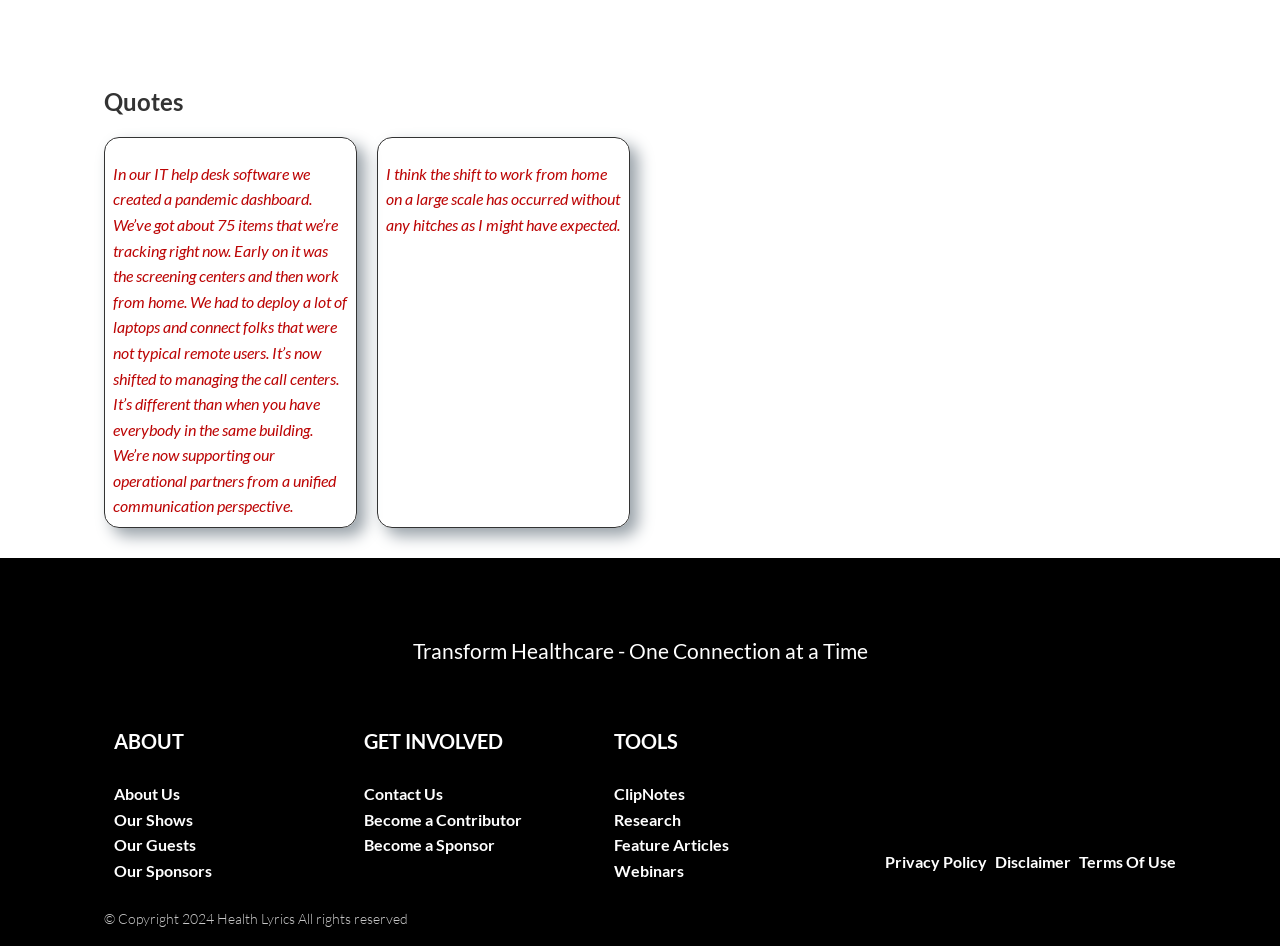Could you find the bounding box coordinates of the clickable area to complete this instruction: "Explore 'ClipNotes'"?

[0.48, 0.826, 0.57, 0.853]